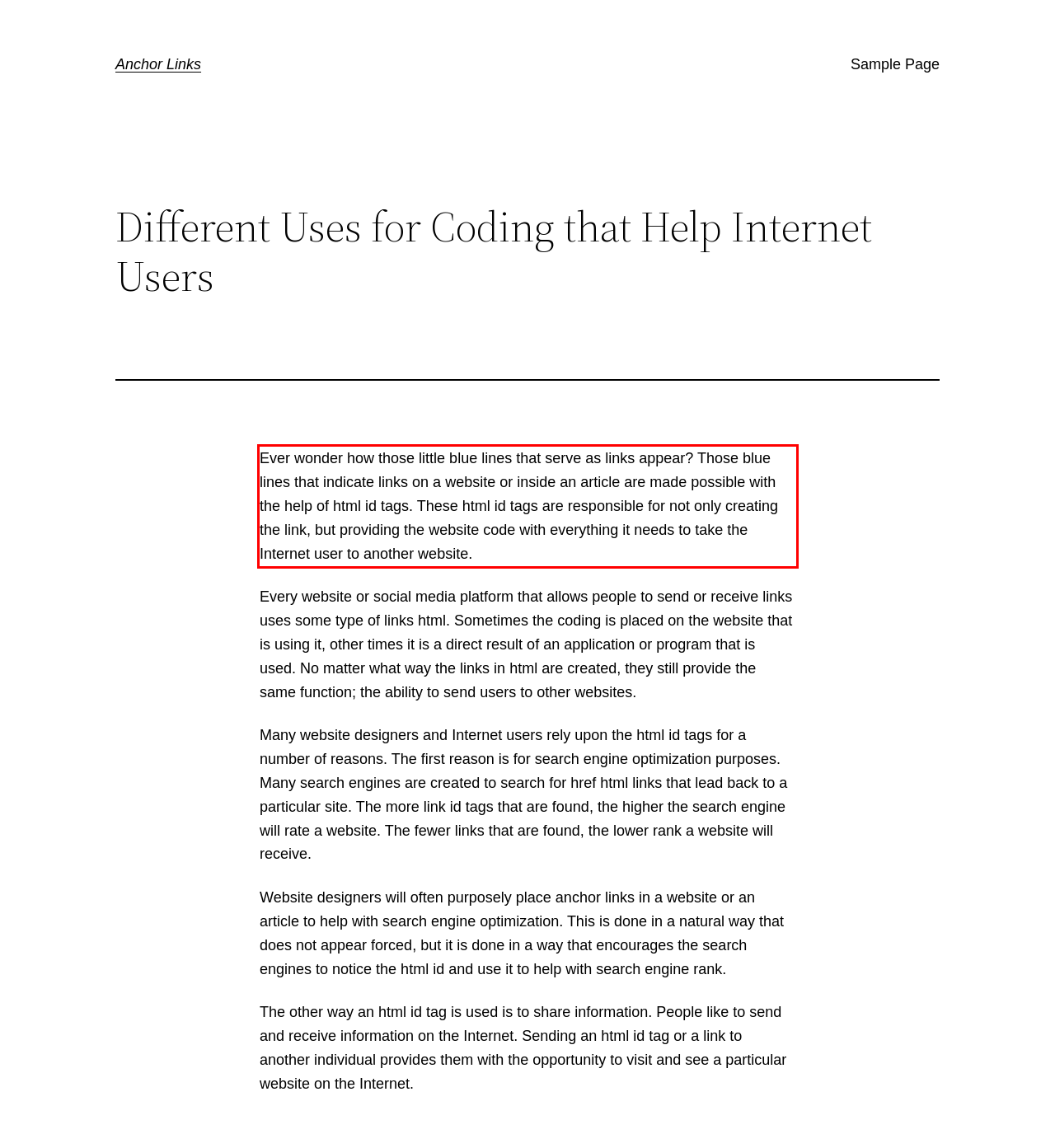From the given screenshot of a webpage, identify the red bounding box and extract the text content within it.

Ever wonder how those little blue lines that serve as links appear? Those blue lines that indicate links on a website or inside an article are made possible with the help of html id tags. These html id tags are responsible for not only creating the link, but providing the website code with everything it needs to take the Internet user to another website.